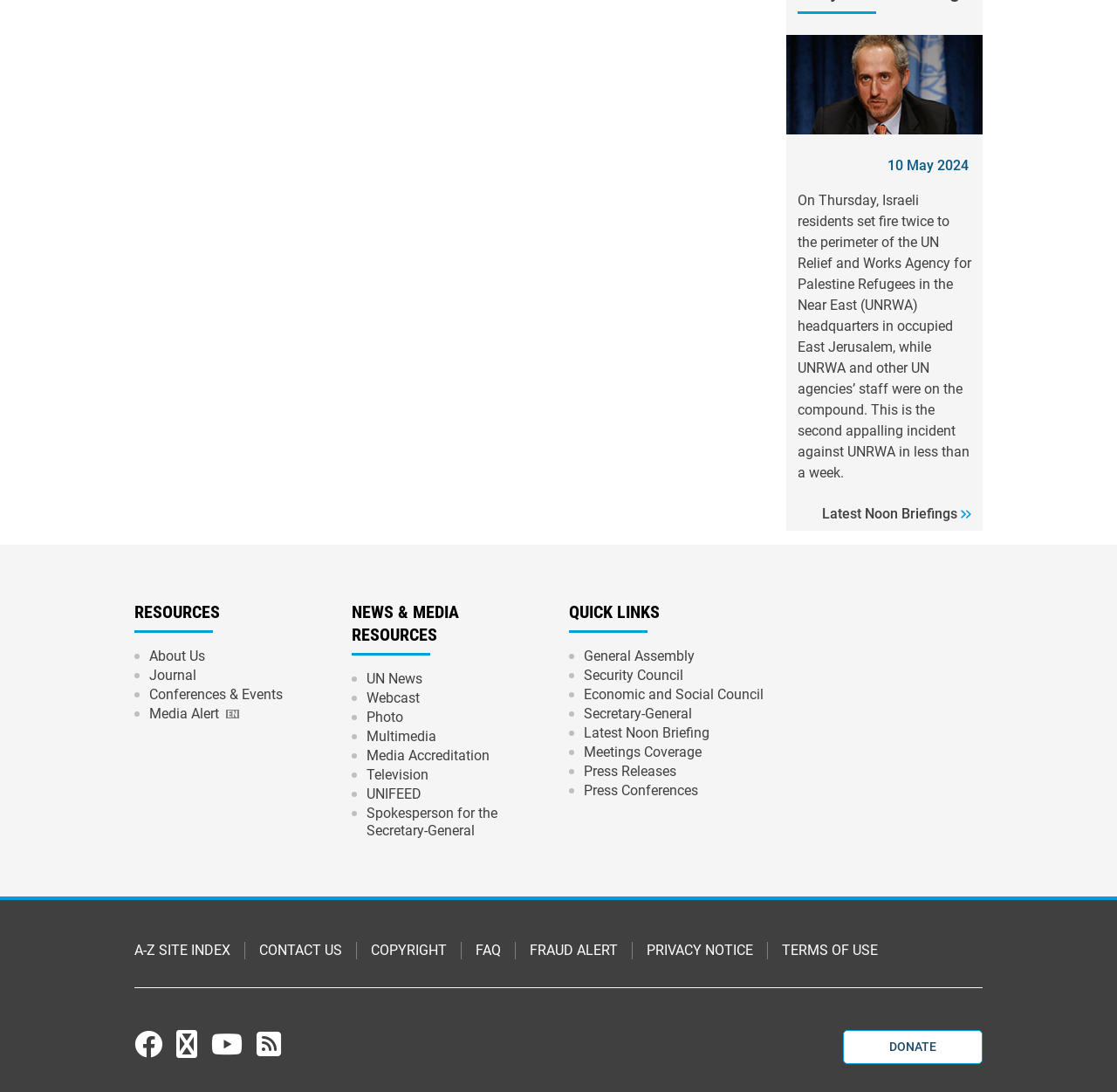Can you give a comprehensive explanation to the question given the content of the image?
What is the name of the UN agency mentioned in the news article?

The StaticText element on the webpage mentions the UN Relief and Works Agency for Palestine Refugees in the Near East (UNRWA) as the agency whose headquarters was attacked, which indicates that UNRWA is the UN agency mentioned in the news article.